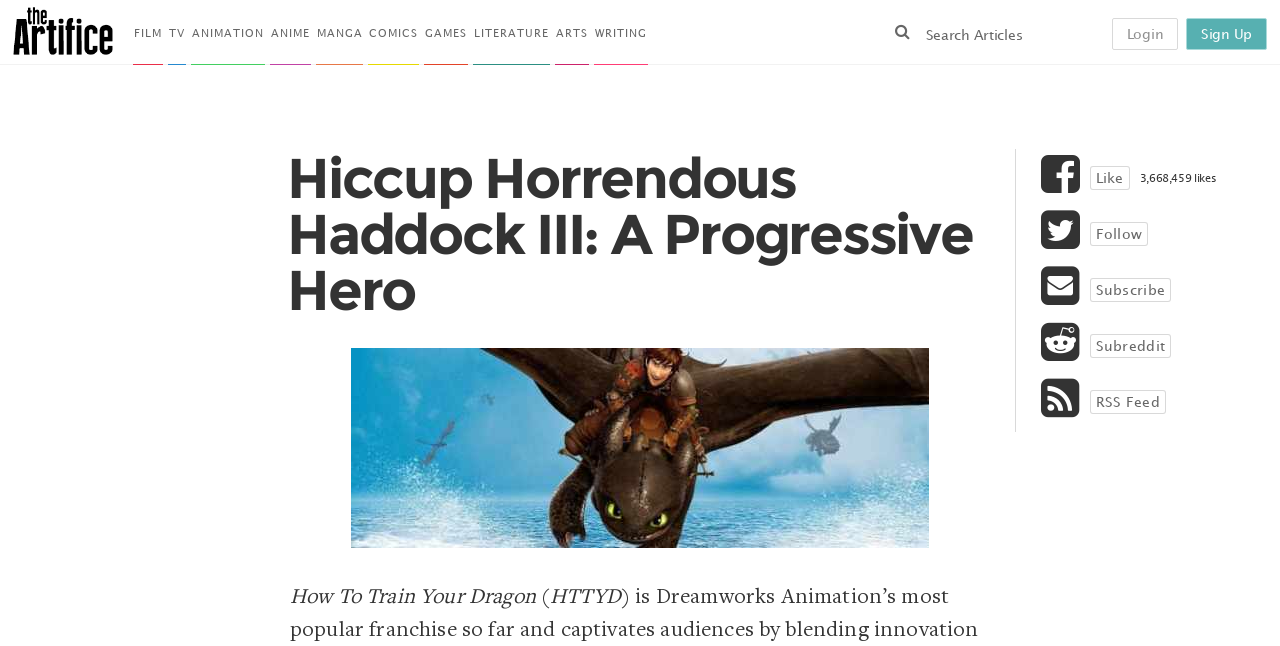Locate the bounding box coordinates of the clickable part needed for the task: "Click on FILM category".

[0.104, 0.0, 0.127, 0.101]